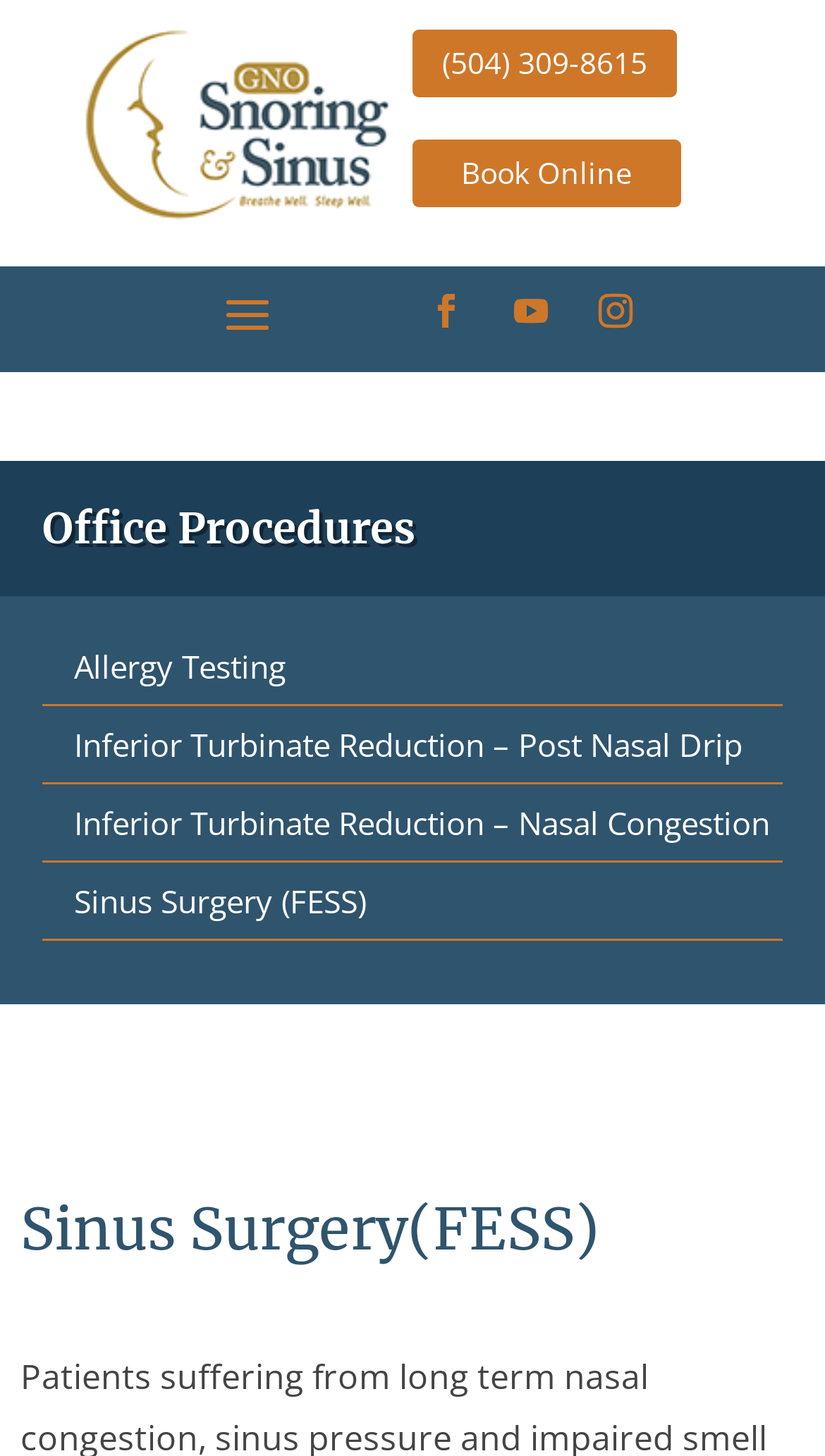Please specify the bounding box coordinates of the element that should be clicked to execute the given instruction: 'Call the office'. Ensure the coordinates are four float numbers between 0 and 1, expressed as [left, top, right, bottom].

[0.5, 0.02, 0.821, 0.067]